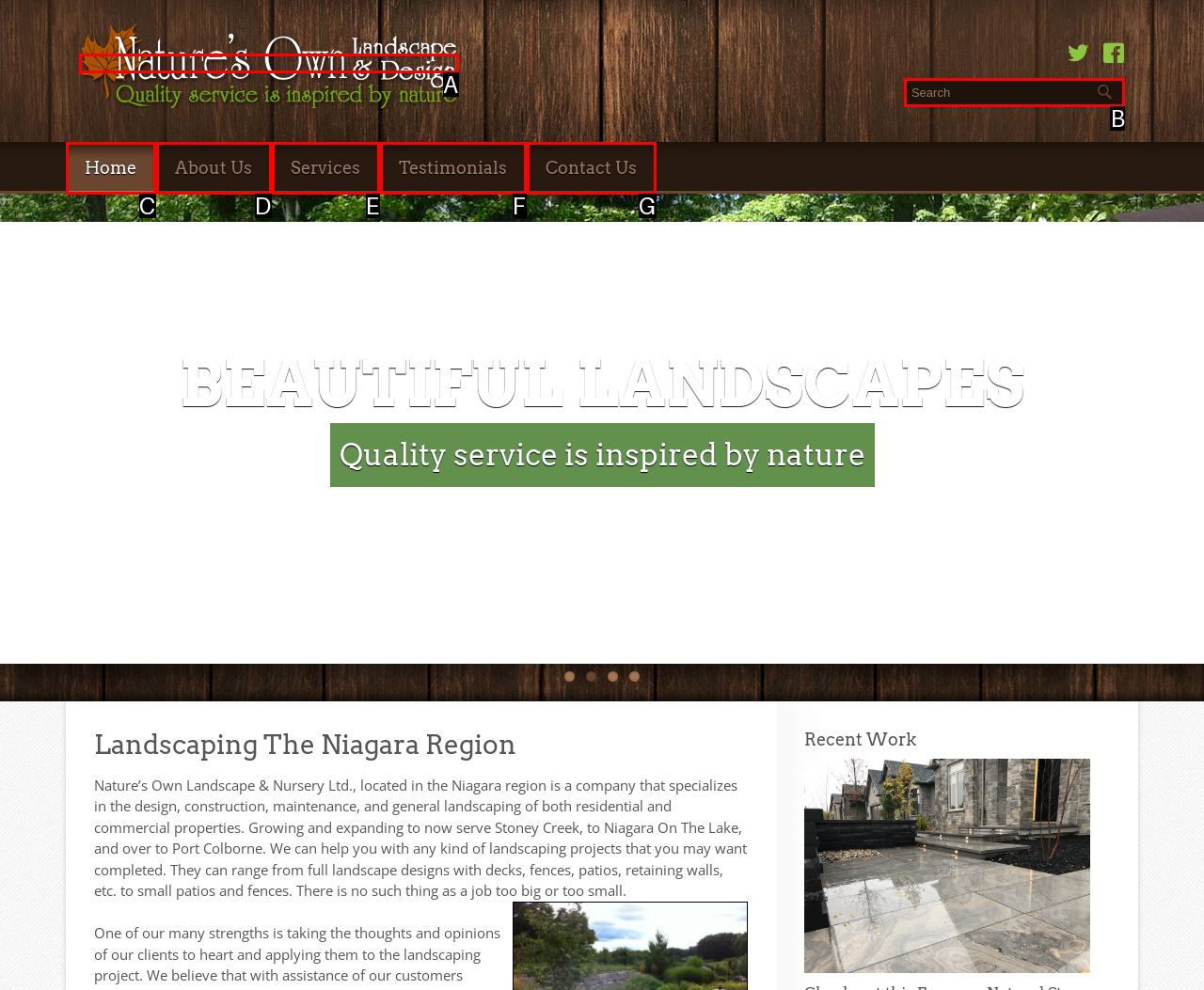Determine which HTML element matches the given description: title="New Voices". Provide the corresponding option's letter directly.

None